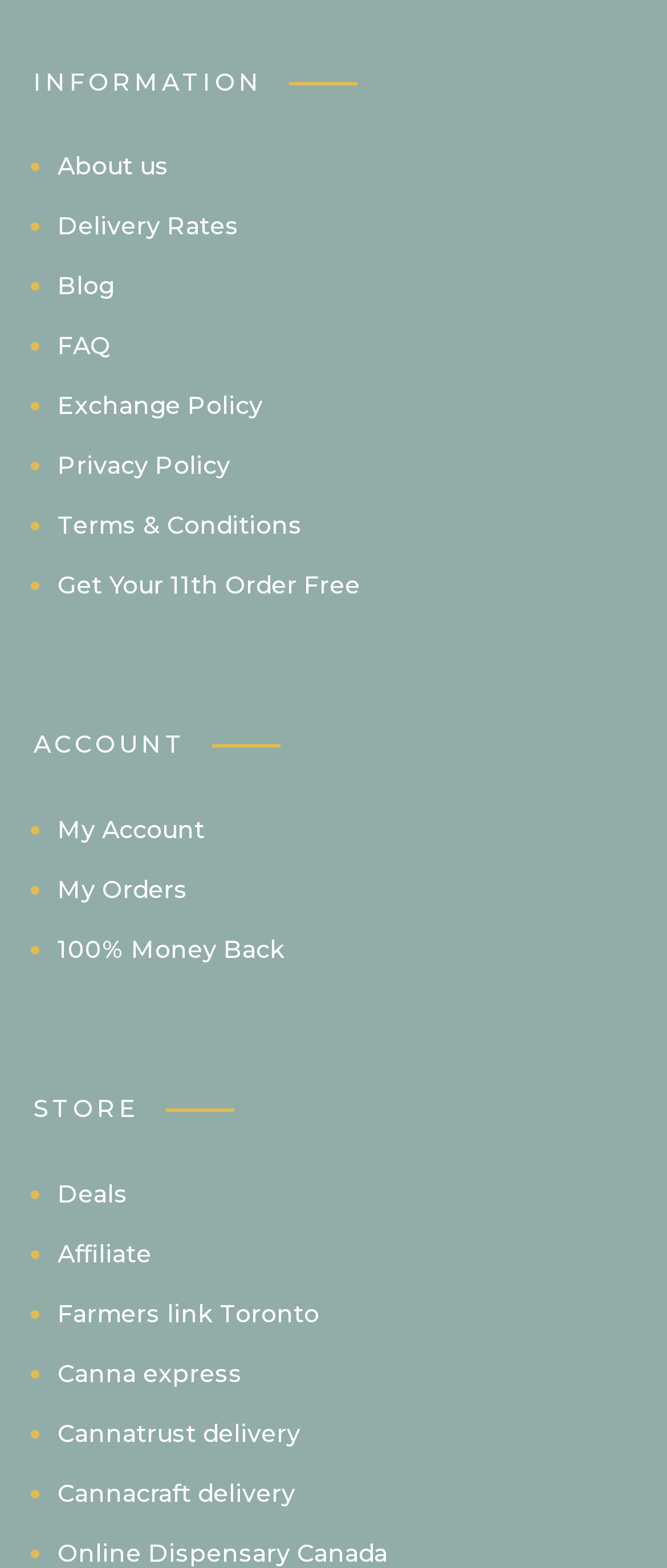What is the second link under the 'Account' category?
Using the image as a reference, answer the question with a short word or phrase.

My Orders